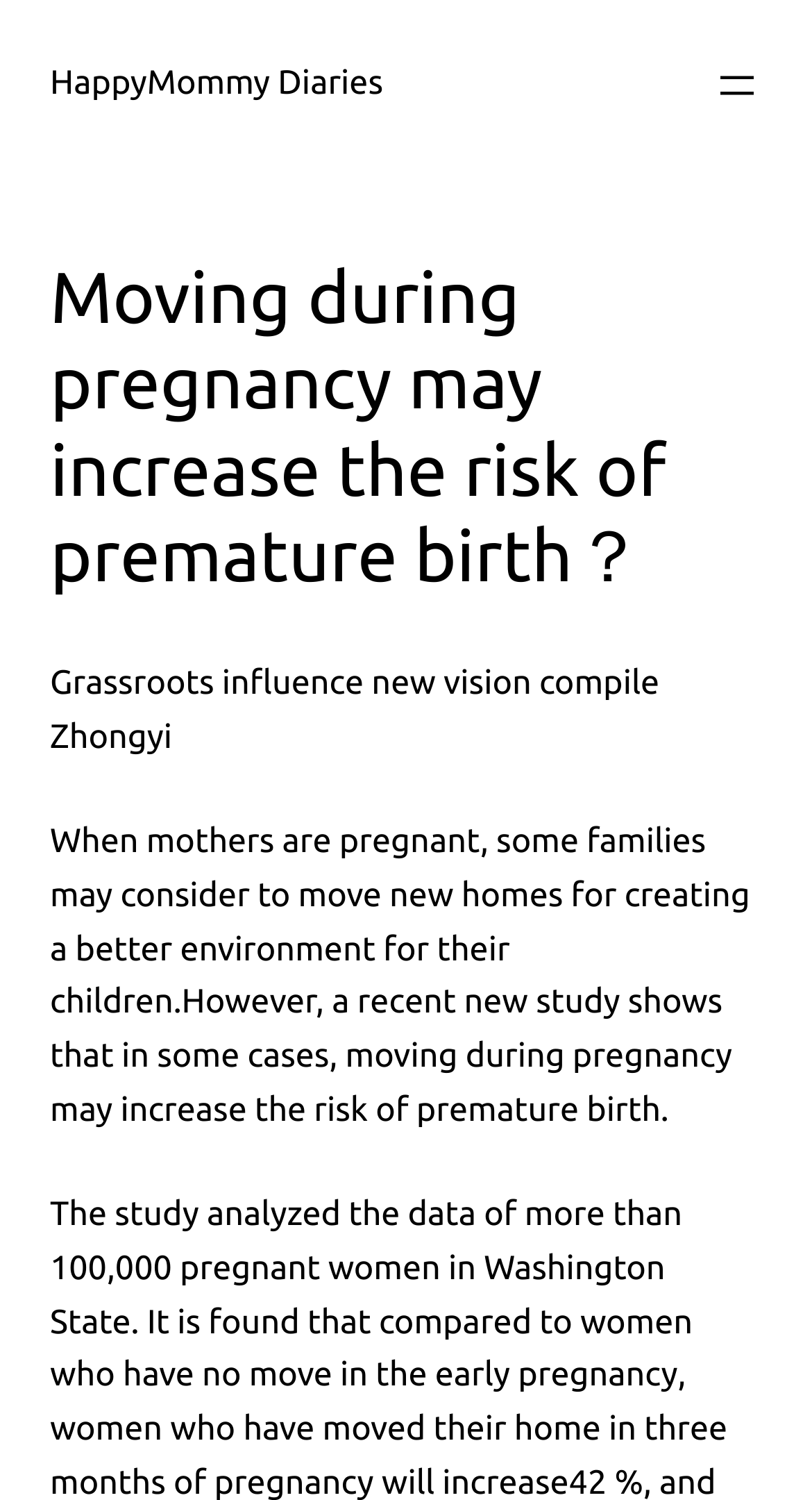Can you find and provide the main heading text of this webpage?

Moving during pregnancy may increase the risk of premature birth？